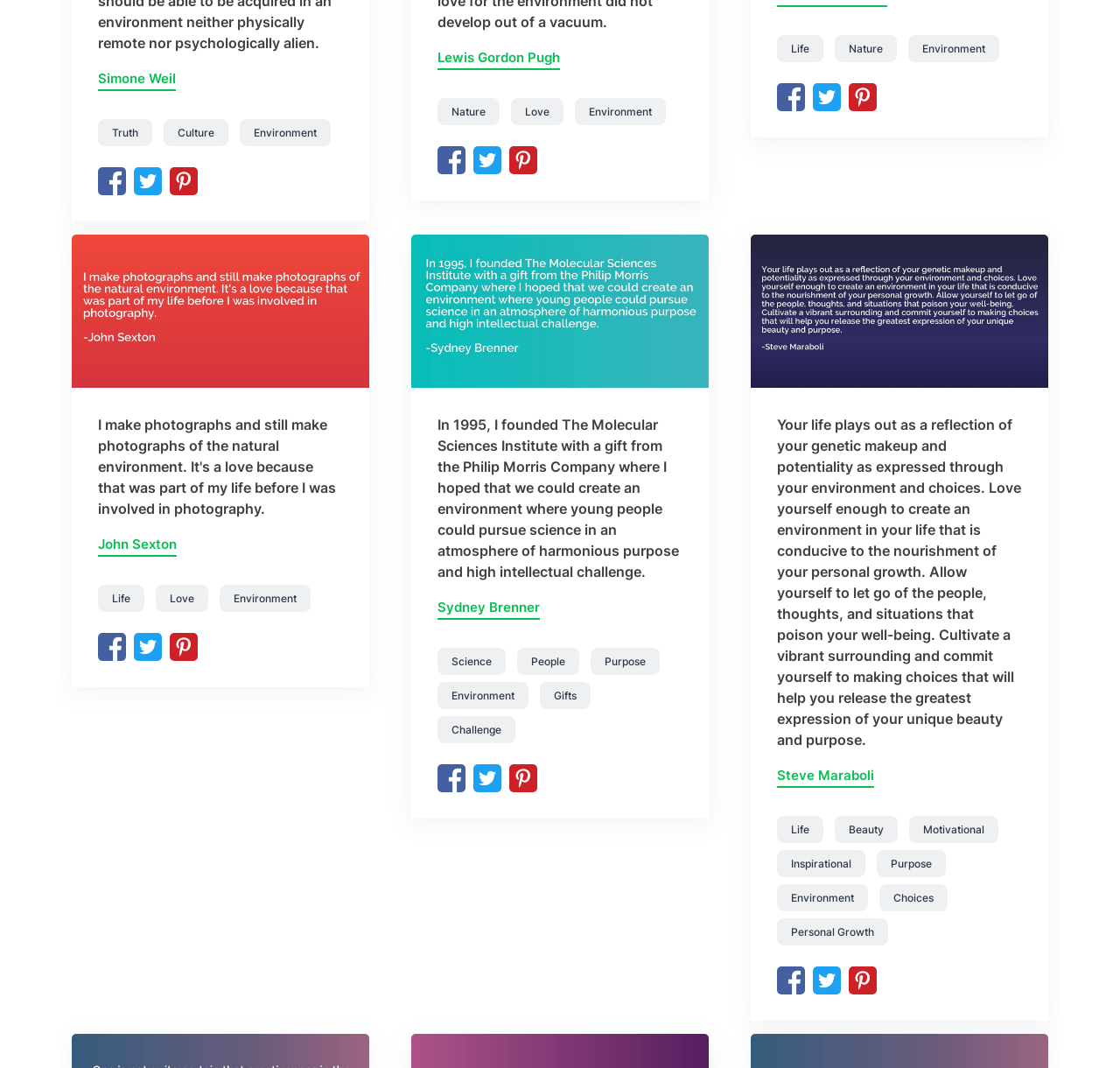Locate the bounding box coordinates of the segment that needs to be clicked to meet this instruction: "View the image of Twitter".

[0.12, 0.156, 0.145, 0.183]